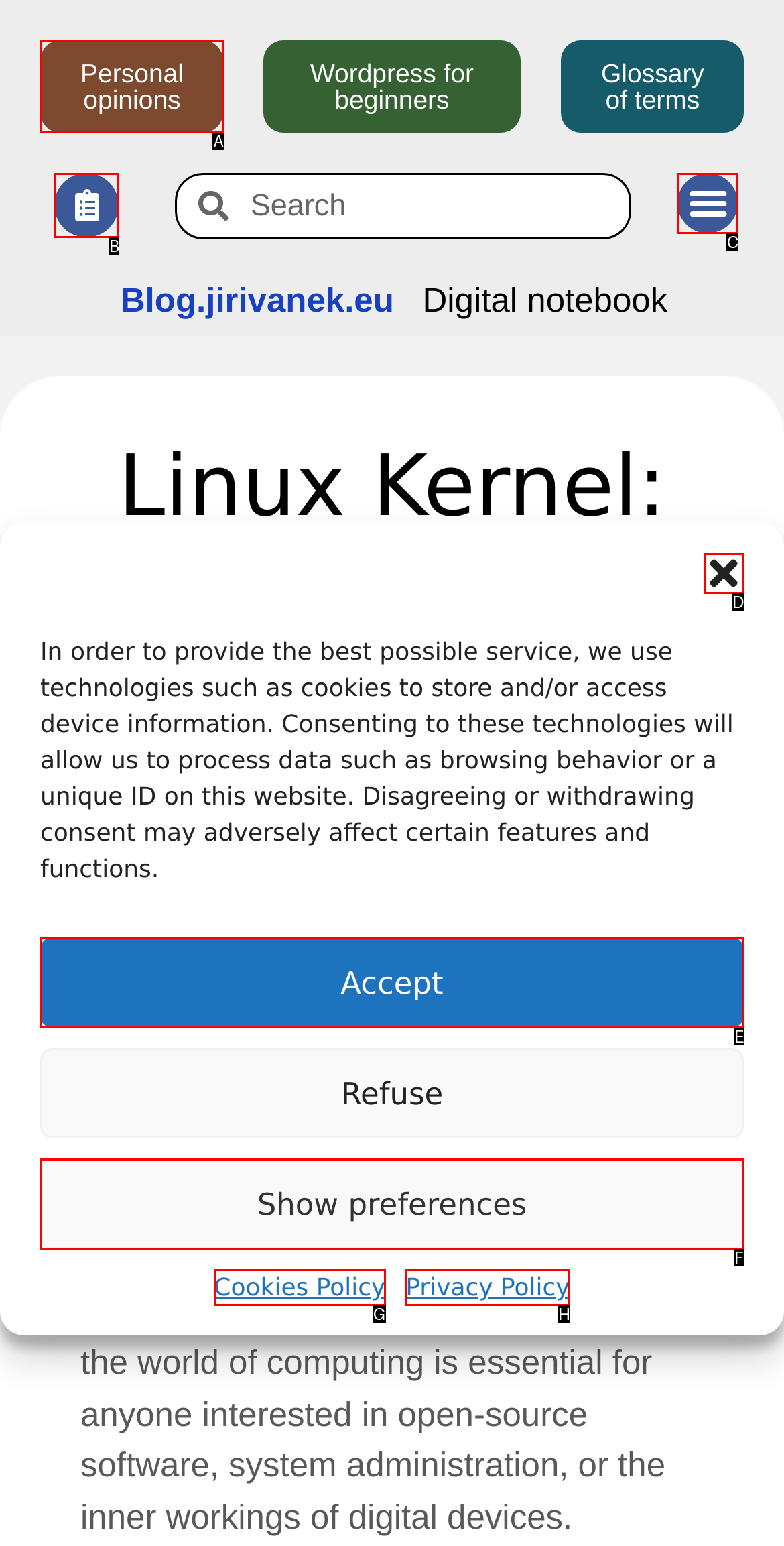Match the element description to one of the options: Menu
Respond with the corresponding option's letter.

C